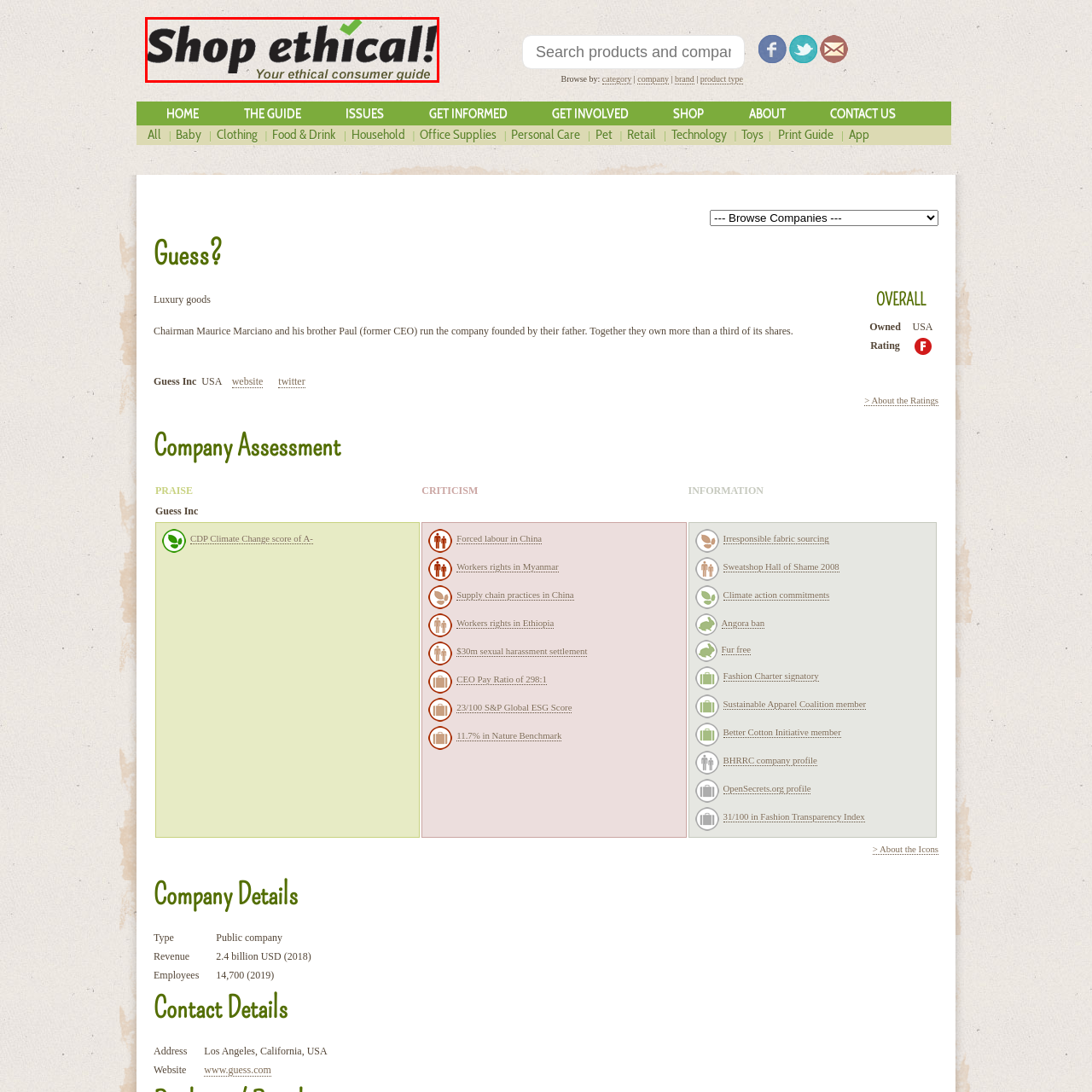Look at the image highlighted by the red boundary and answer the question with a succinct word or phrase:
What is the font style of the phrase 'Shop ethical!'?

Bold